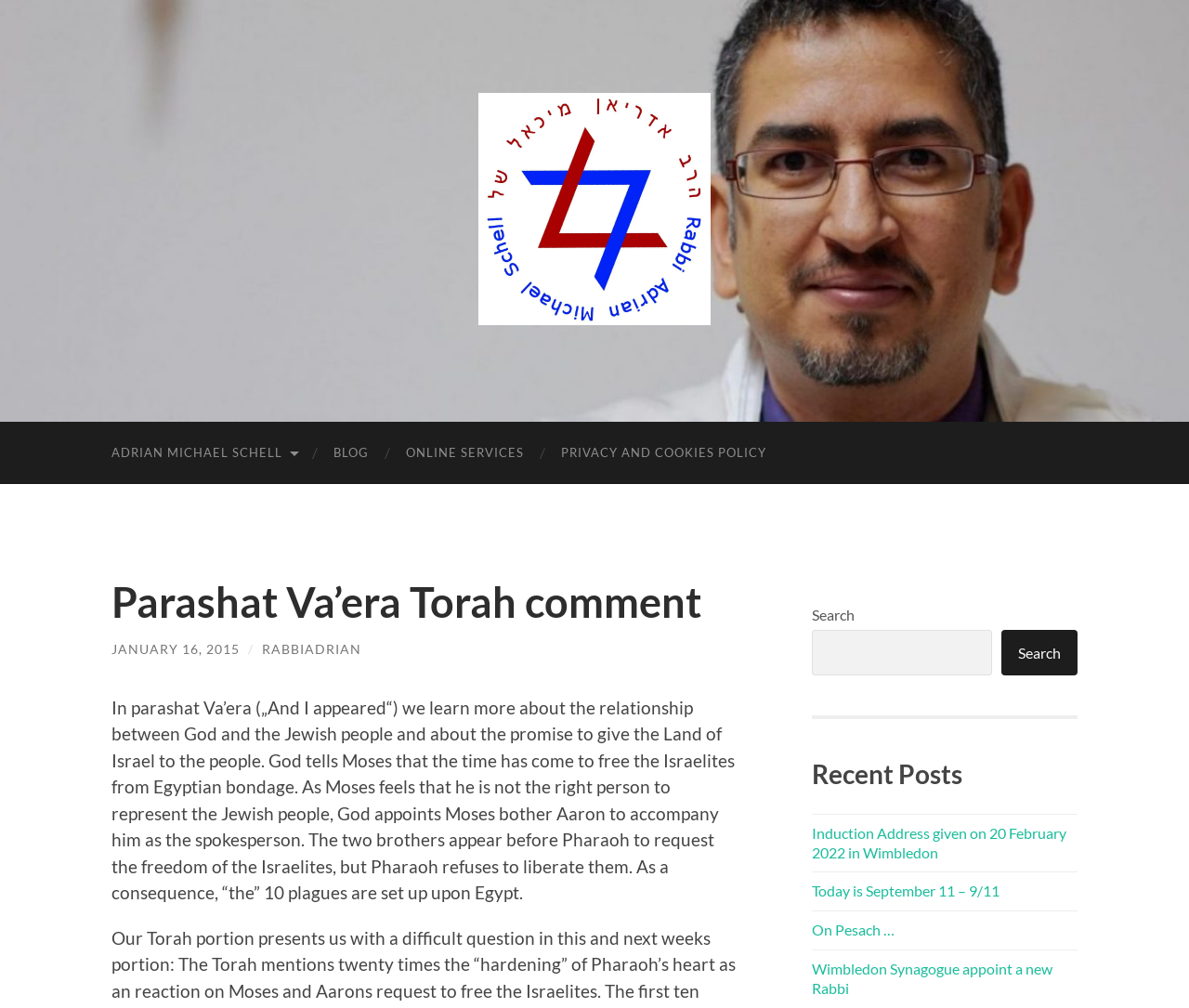Locate and extract the headline of this webpage.

Parashat Va’era Torah comment